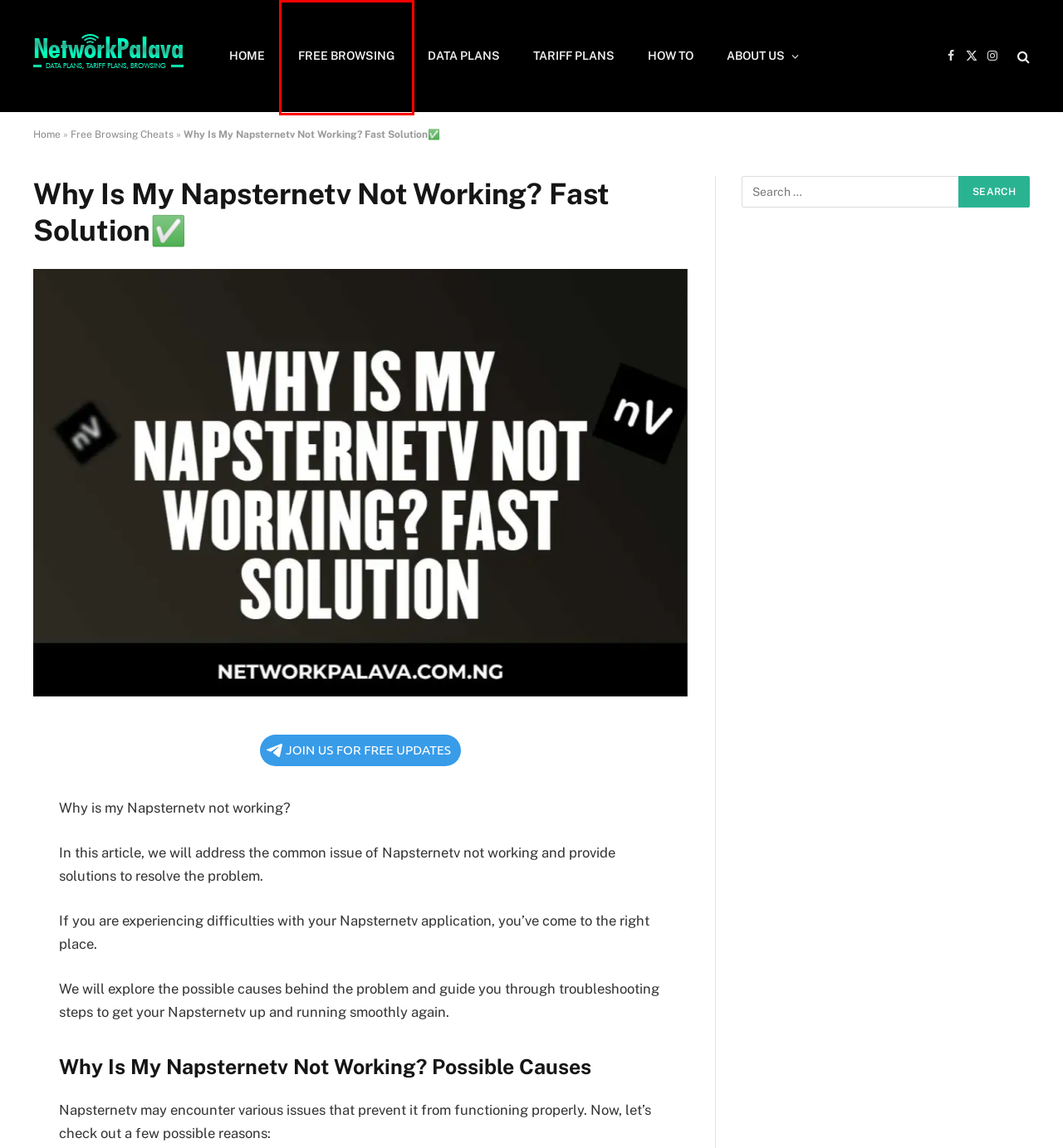A screenshot of a webpage is given, marked with a red bounding box around a UI element. Please select the most appropriate webpage description that fits the new page after clicking the highlighted element. Here are the candidates:
A. Tariff Plans Archives • Network Palava
B. NapsternetV Configuration Files Download (June 2024) - Free Internet Settings • Network Palava
C. Network Palava • Internet Data Plans & Browsing Solutions (NetworkPalava.com.ng)
D. How to Archives • Network Palava
E. Disclaimer • Network Palava
F. About Us - NetworkPalava • Network Palava
G. Cheap Data Plans Archives • Network Palava
H. Free Browsing Cheats Archives • Network Palava

H